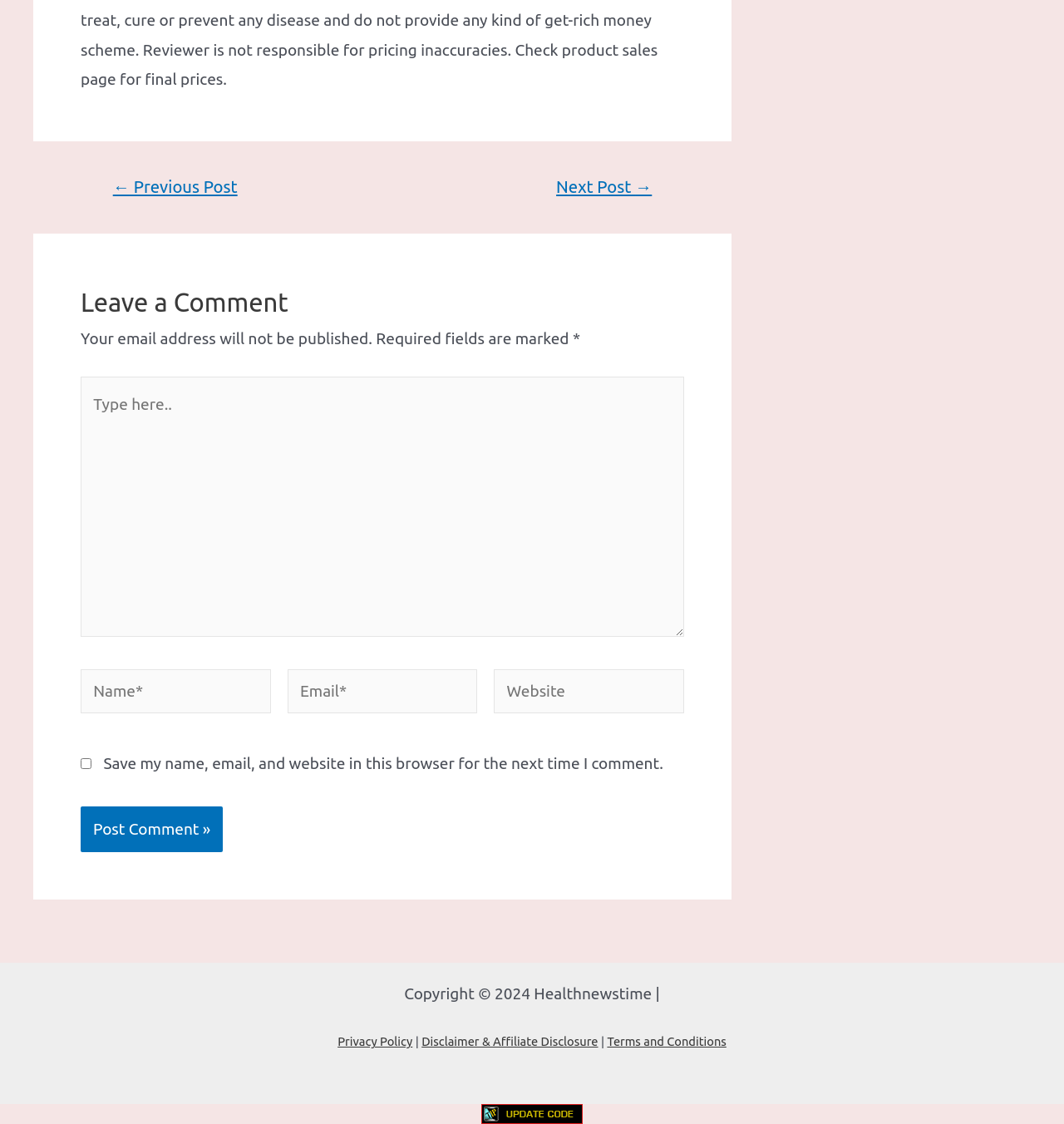Please answer the following question using a single word or phrase: What is the copyright information at the bottom of the page?

Copyright © 2024 Healthnewstime